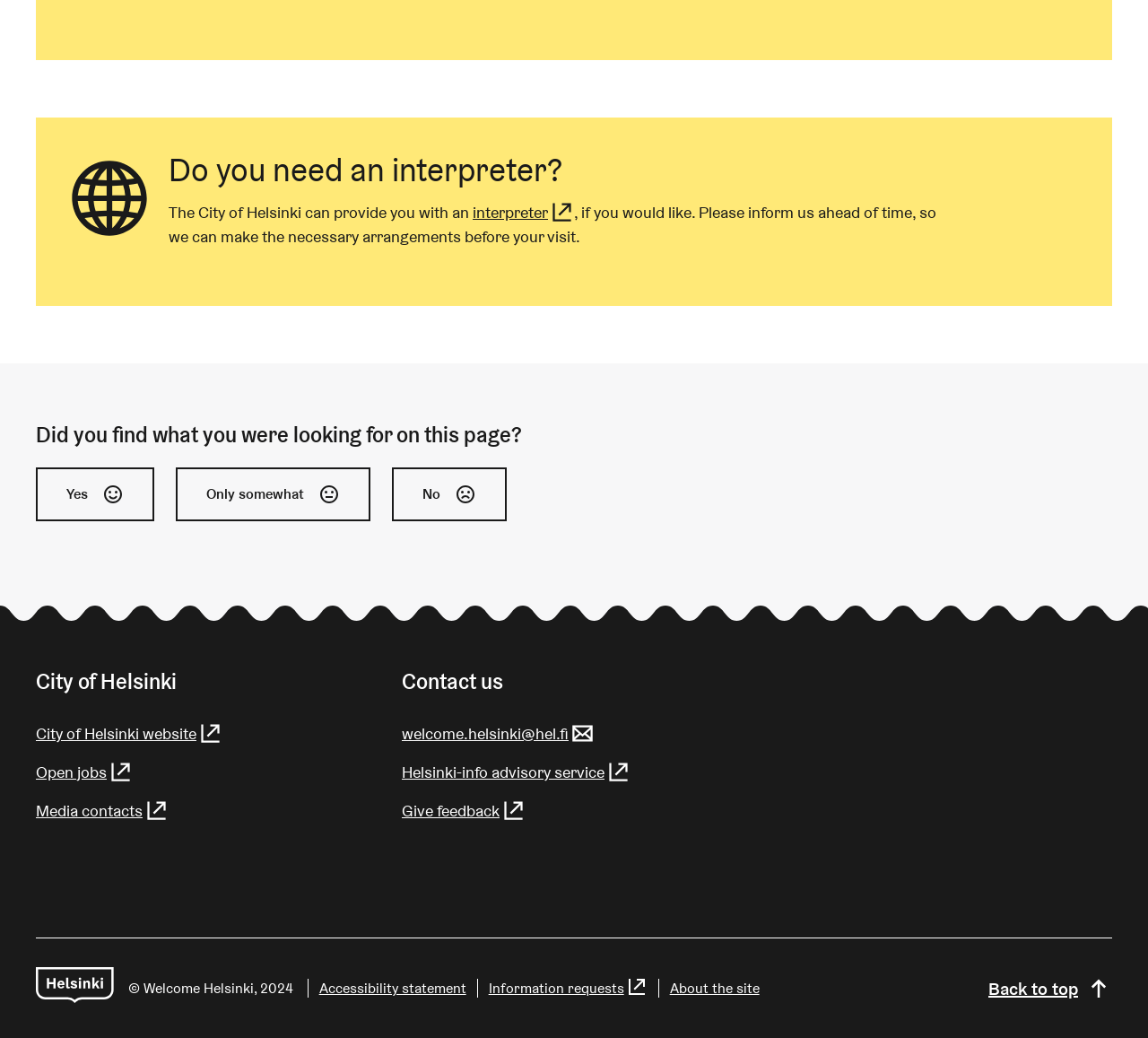Find the bounding box coordinates of the element to click in order to complete this instruction: "View more articles about cats versus dogs". The bounding box coordinates must be four float numbers between 0 and 1, denoted as [left, top, right, bottom].

None